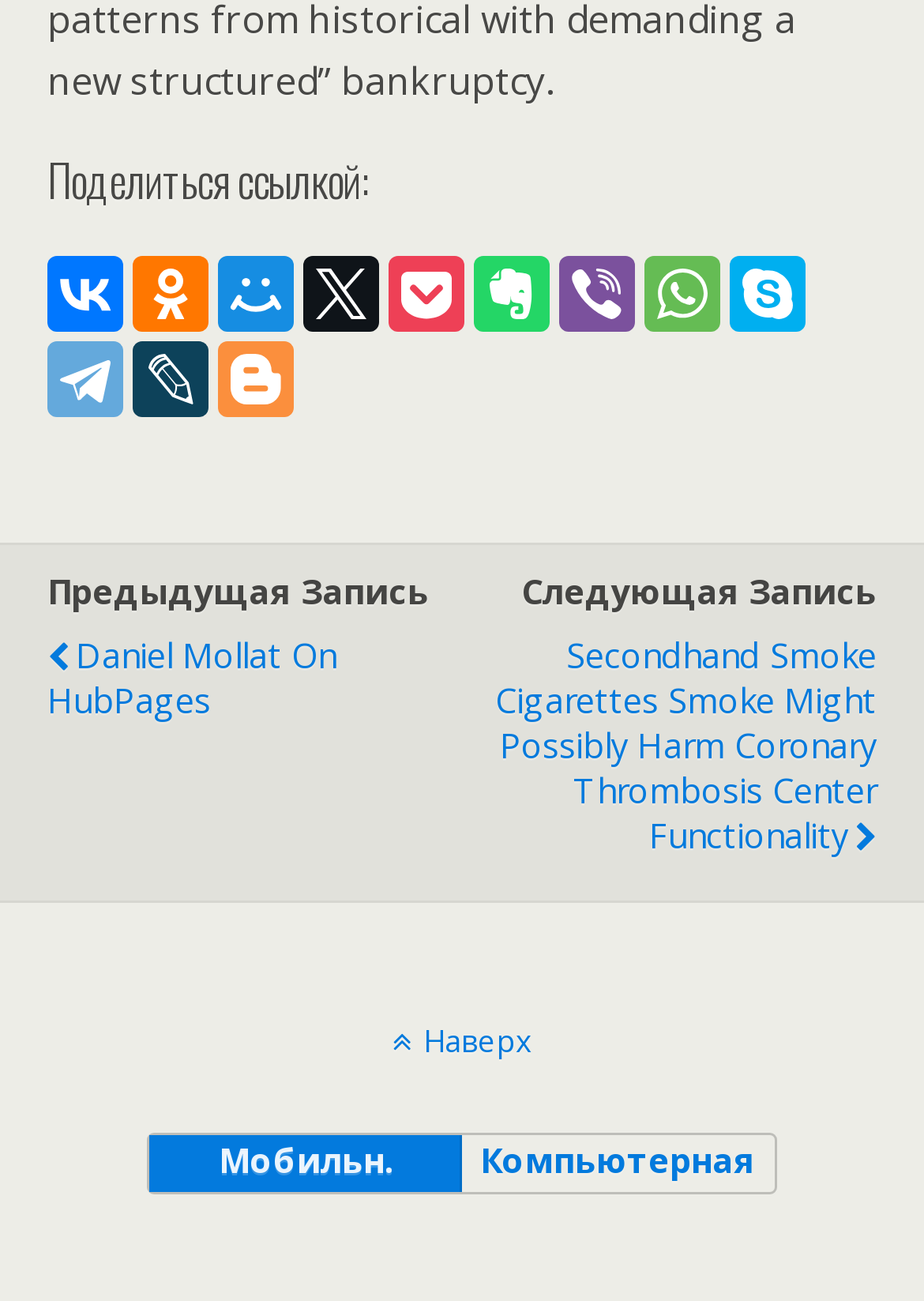Please reply with a single word or brief phrase to the question: 
What is the author of the current article?

Daniel Mollat